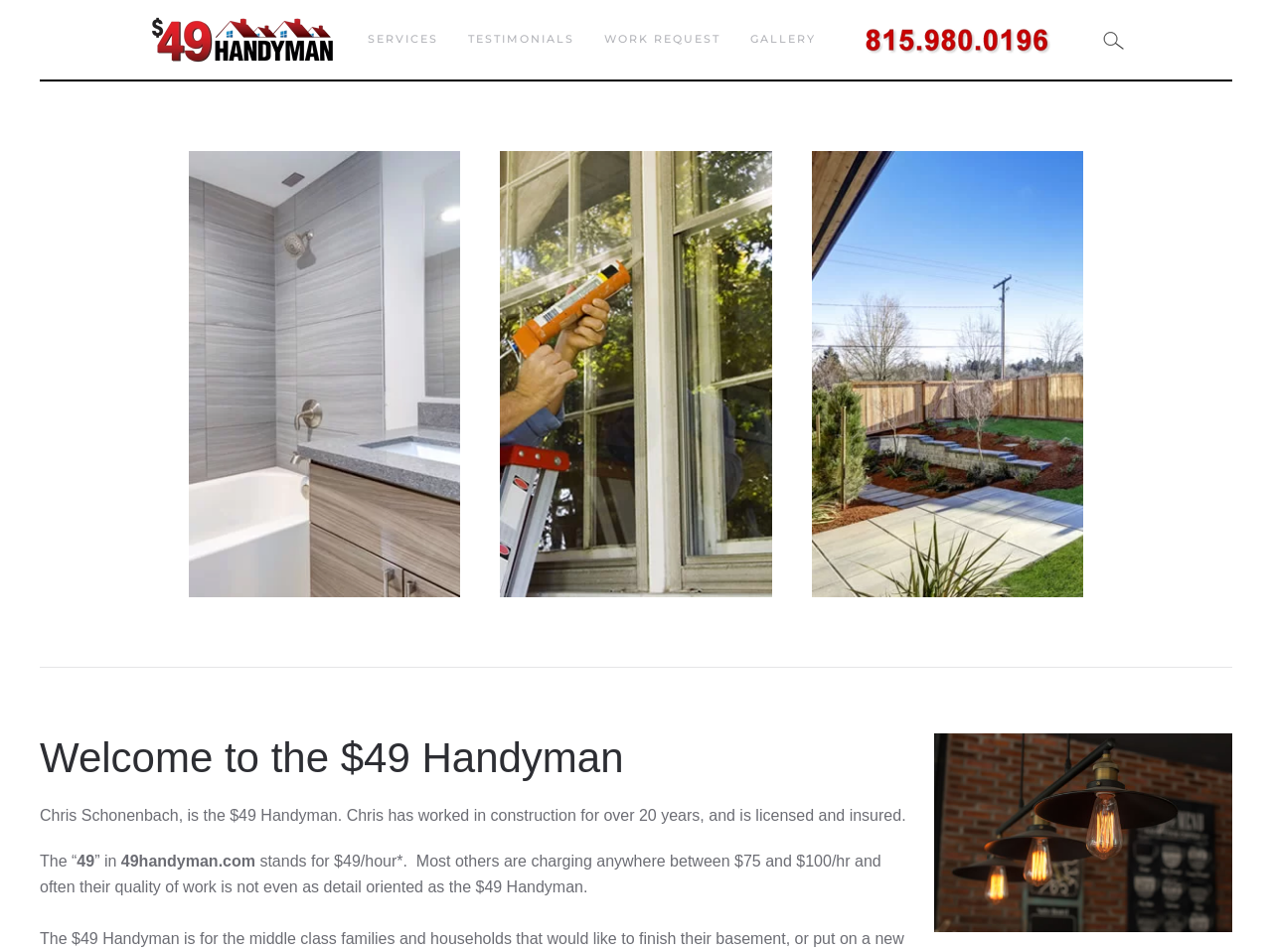What is the name of the handyman?
Based on the image, provide a one-word or brief-phrase response.

Chris Schonenbach